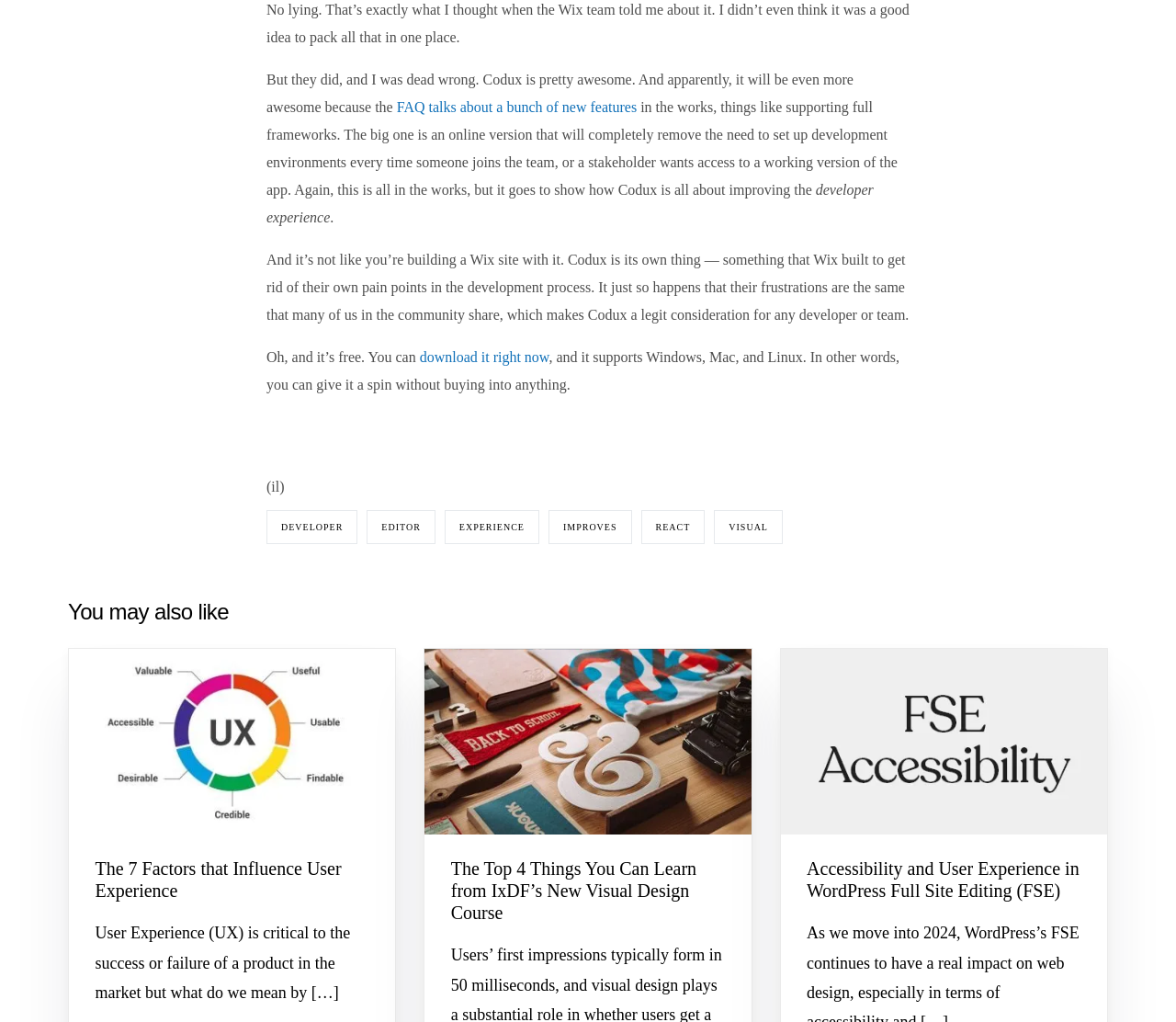Please determine the bounding box coordinates of the element's region to click for the following instruction: "Schedule a free demo today".

None